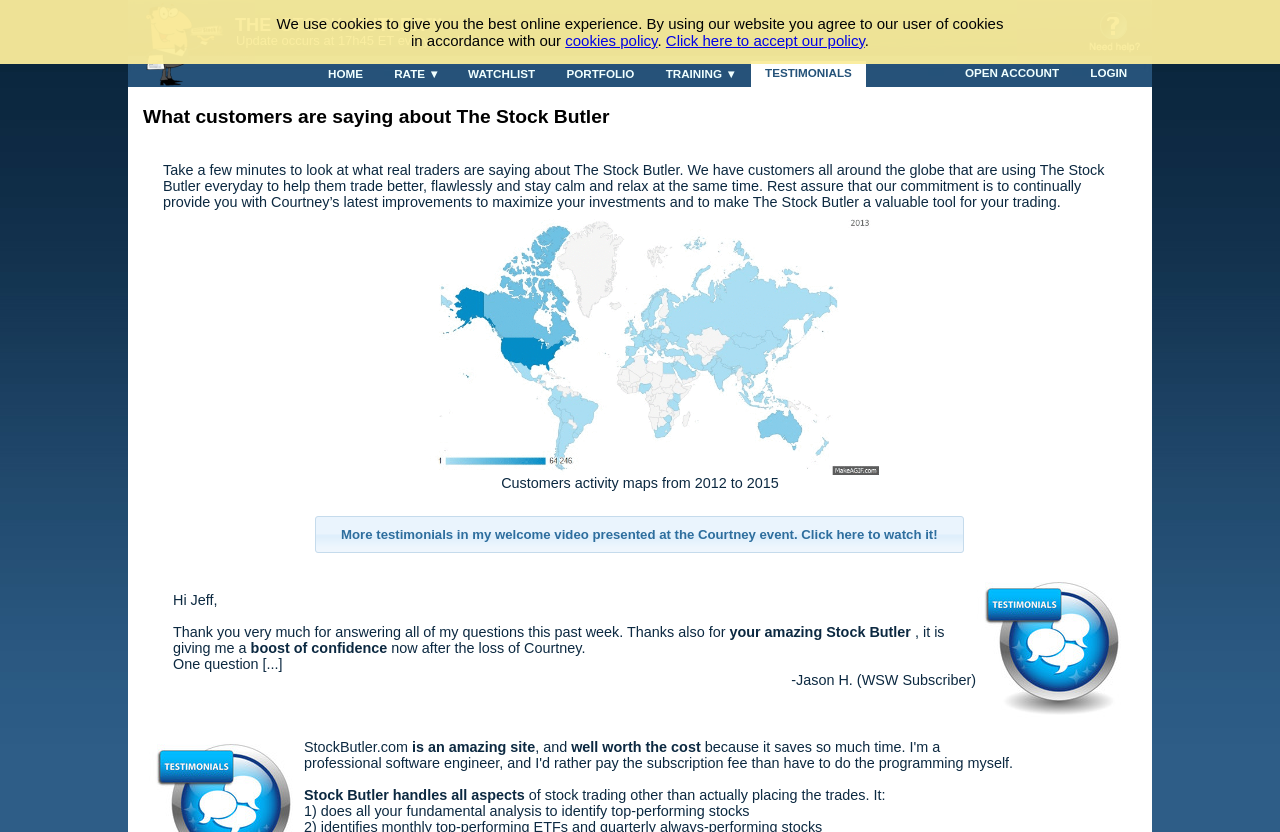Please find the bounding box coordinates of the section that needs to be clicked to achieve this instruction: "View the 'WATCHLIST'".

[0.355, 0.072, 0.429, 0.106]